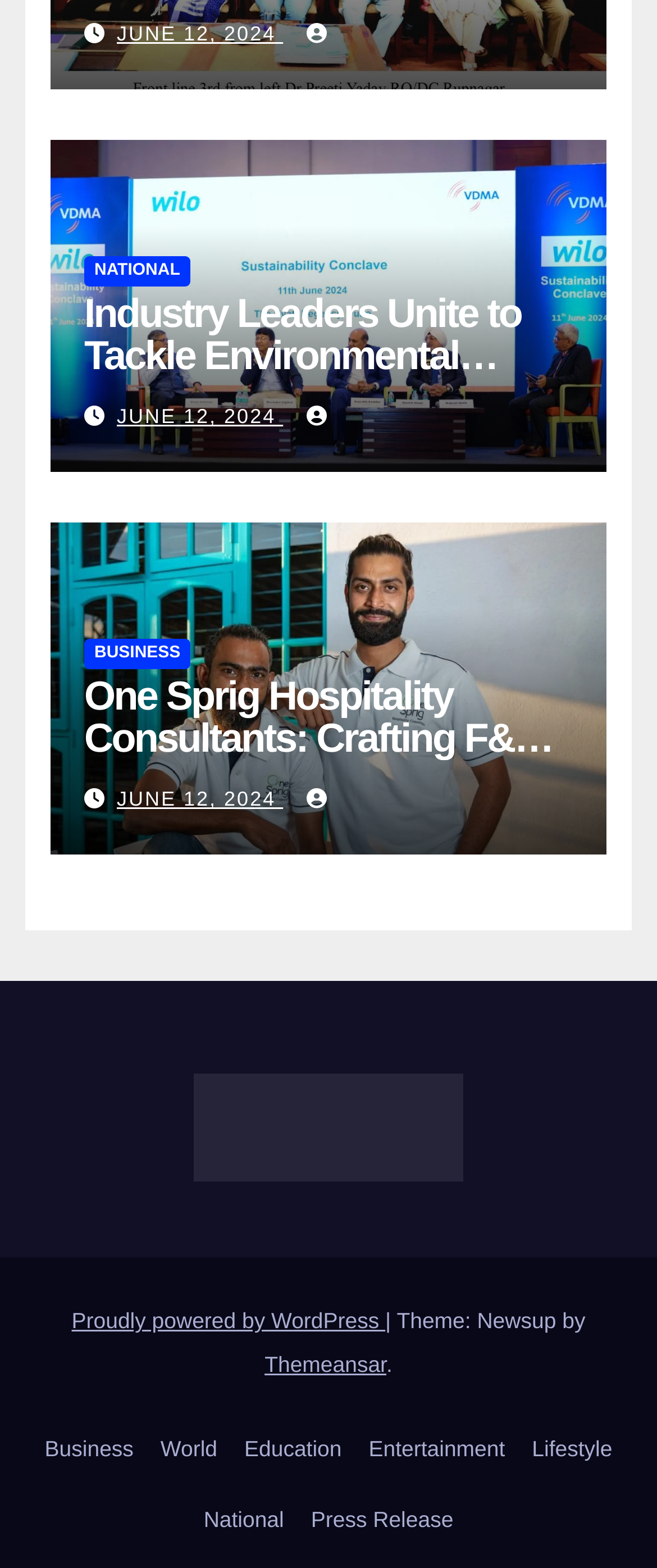Could you locate the bounding box coordinates for the section that should be clicked to accomplish this task: "visit the National page".

[0.128, 0.164, 0.29, 0.183]